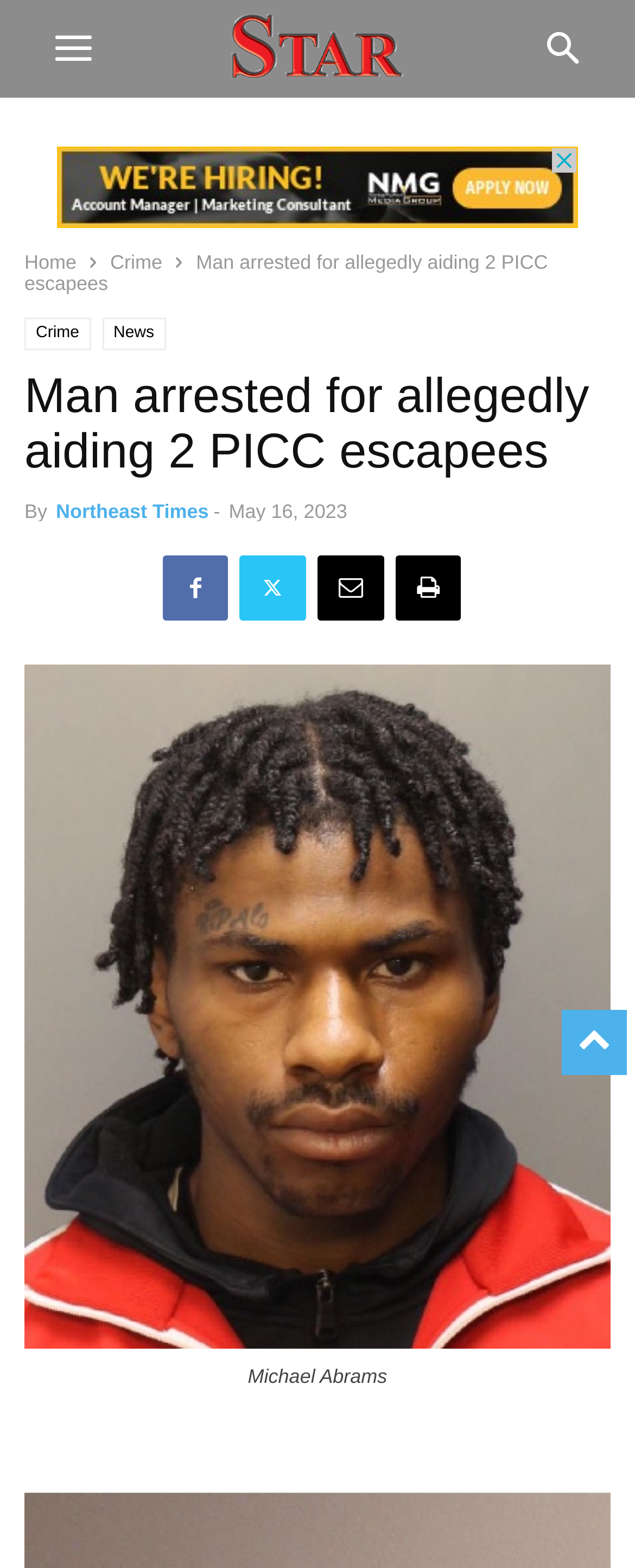Reply to the question with a single word or phrase:
What is the name of the publication?

Northeast Times